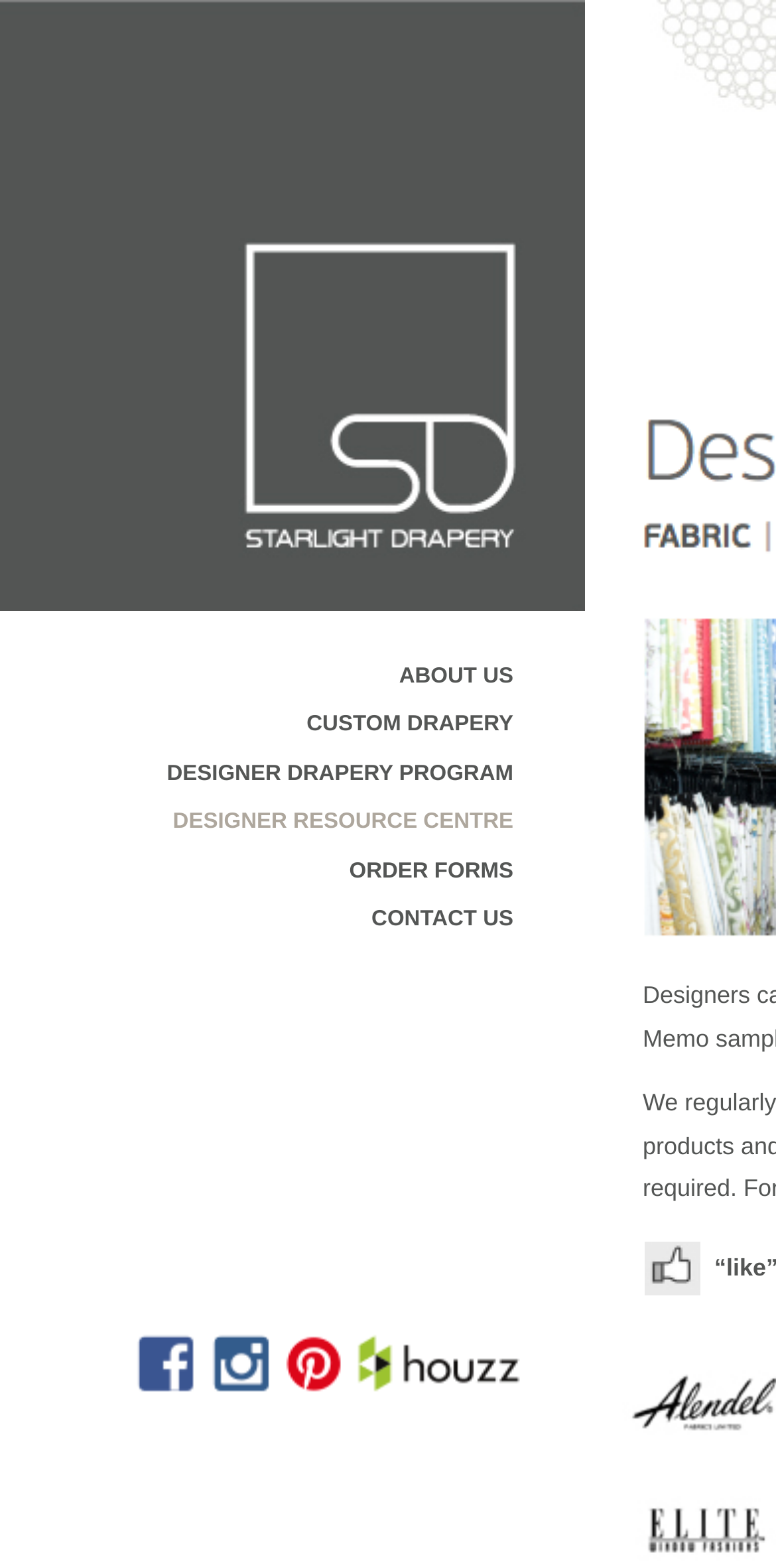How many links are there in the main menu?
Could you answer the question with a detailed and thorough explanation?

The main menu is located at the top of the webpage, and it contains links such as 'ABOUT US', 'CUSTOM DRAPERY', 'DESIGNER DRAPERY PROGRAM', 'DESIGNER RESOURCE CENTRE', 'ORDER FORMS', and 'CONTACT US'. There are 6 links in total.